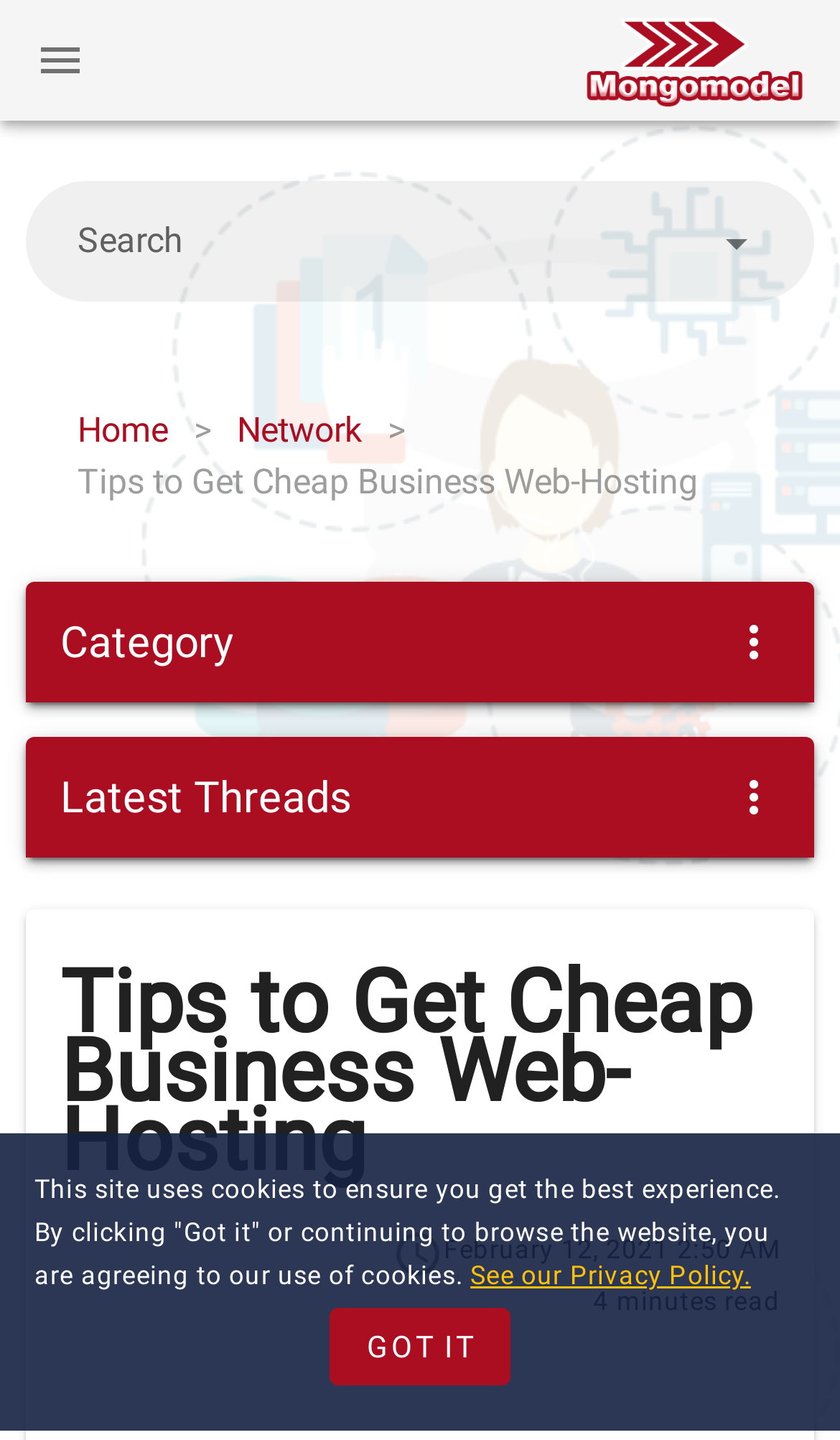What is the estimated reading time of the article?
Using the image, provide a detailed and thorough answer to the question.

I looked at the webpage and found a text element that says '4 minutes read', which suggests the estimated reading time of the article.